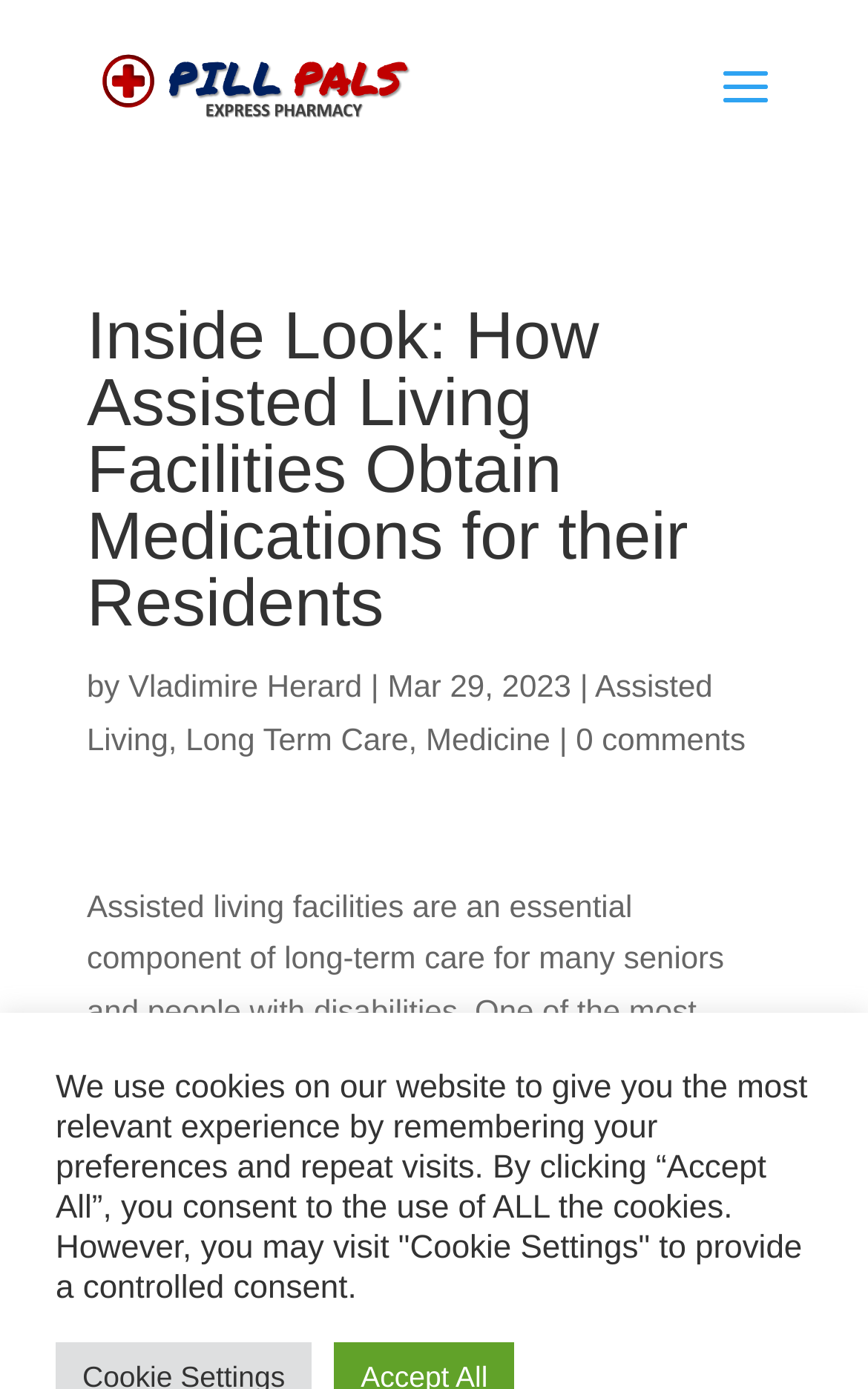Please determine the headline of the webpage and provide its content.

Inside Look: How Assisted Living Facilities Obtain Medications for their Residents